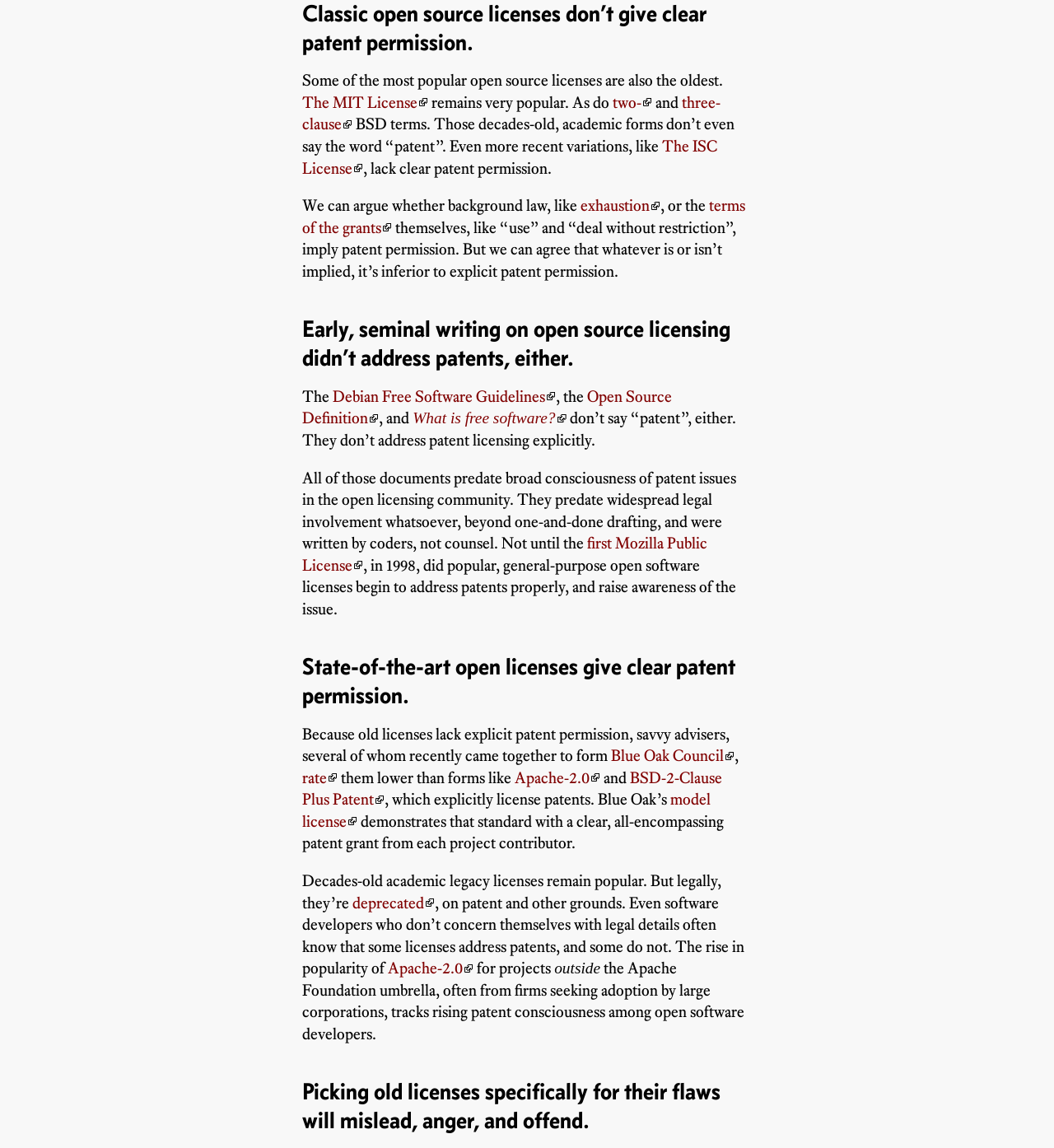Find the bounding box coordinates for the area you need to click to carry out the instruction: "Check the model license". The coordinates should be four float numbers between 0 and 1, indicated as [left, top, right, bottom].

[0.287, 0.688, 0.674, 0.724]